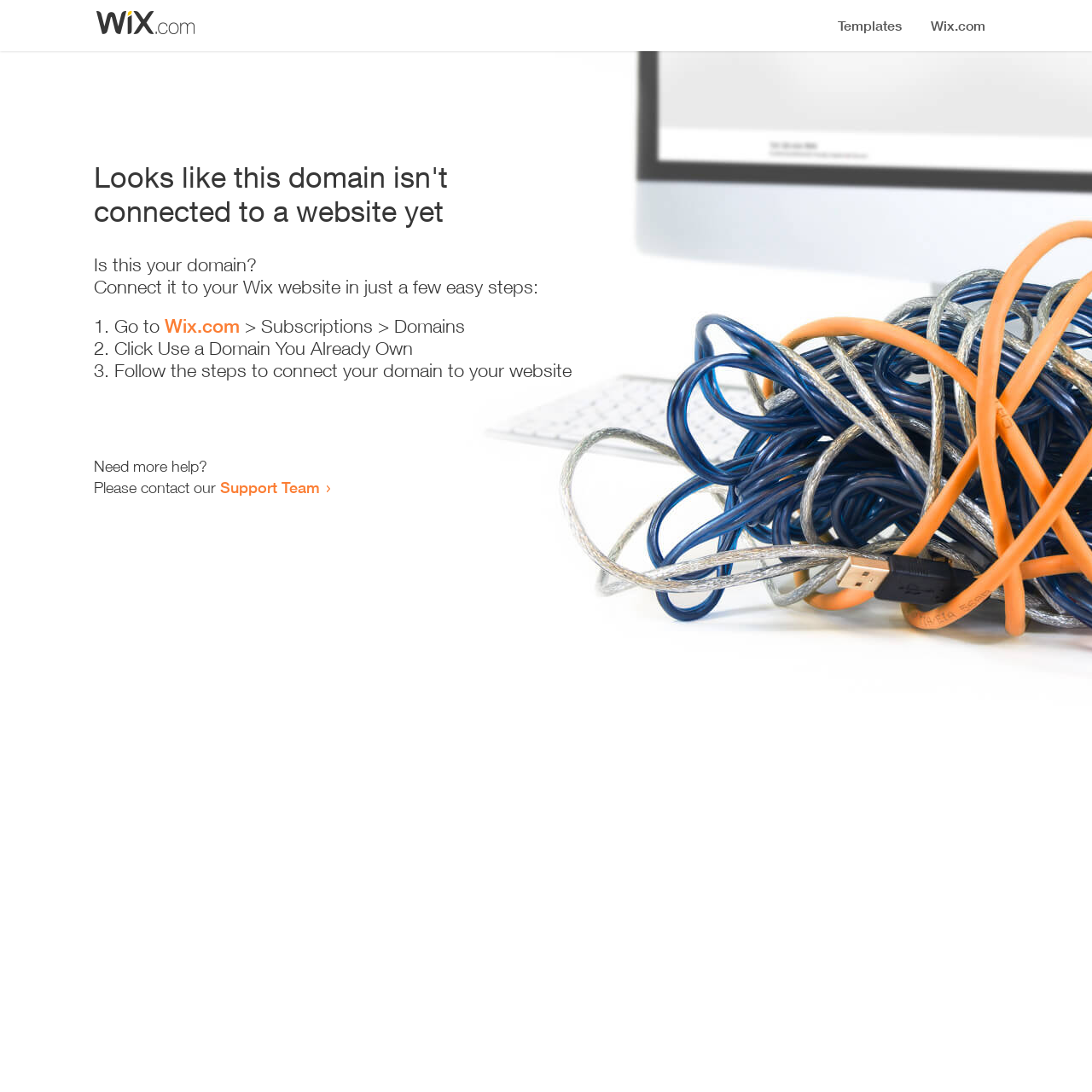Please provide a brief answer to the following inquiry using a single word or phrase:
Where to go to start connecting the domain?

Wix.com